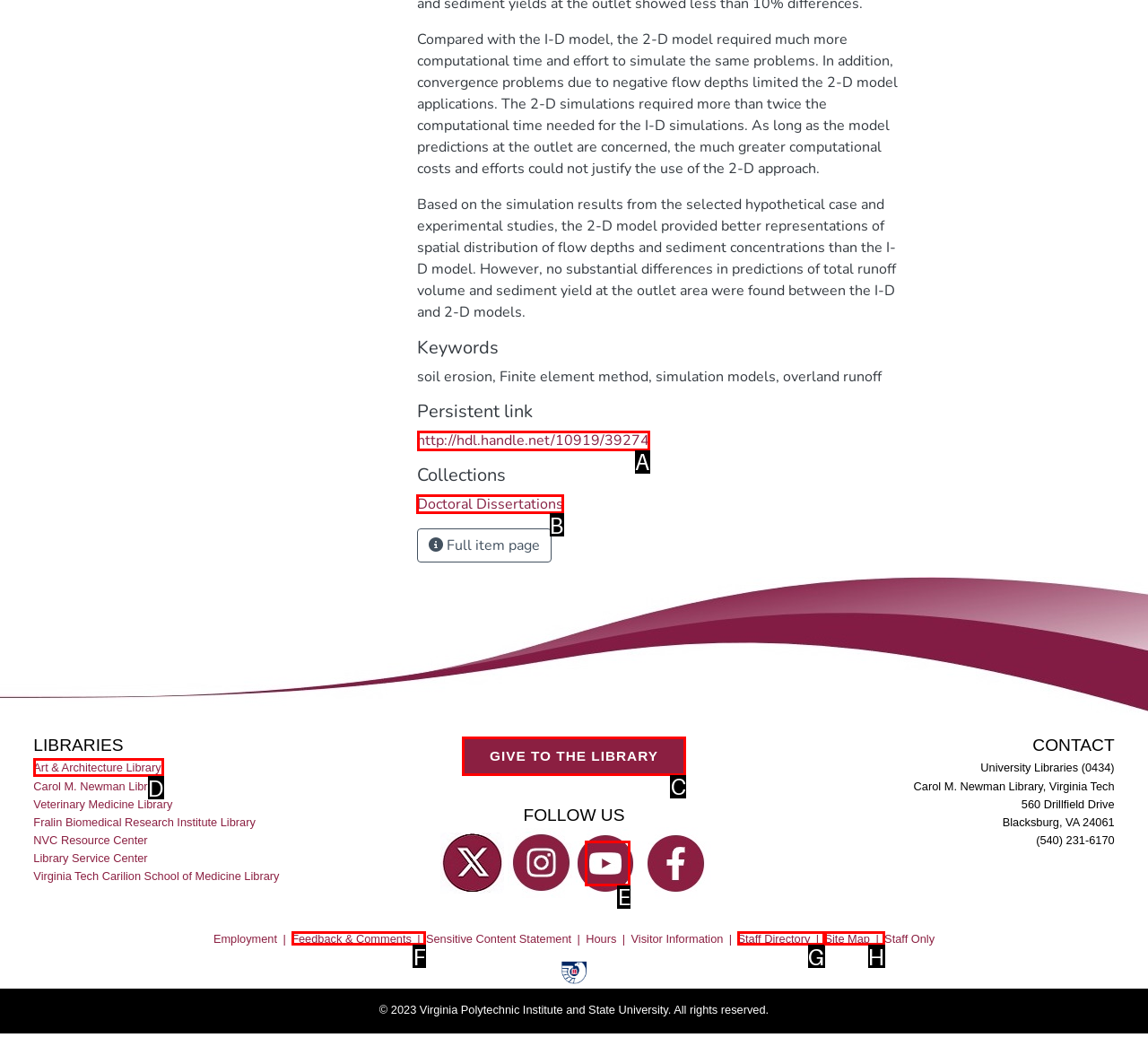Determine which HTML element to click on in order to complete the action: Visit the 'Doctoral Dissertations' collection.
Reply with the letter of the selected option.

B